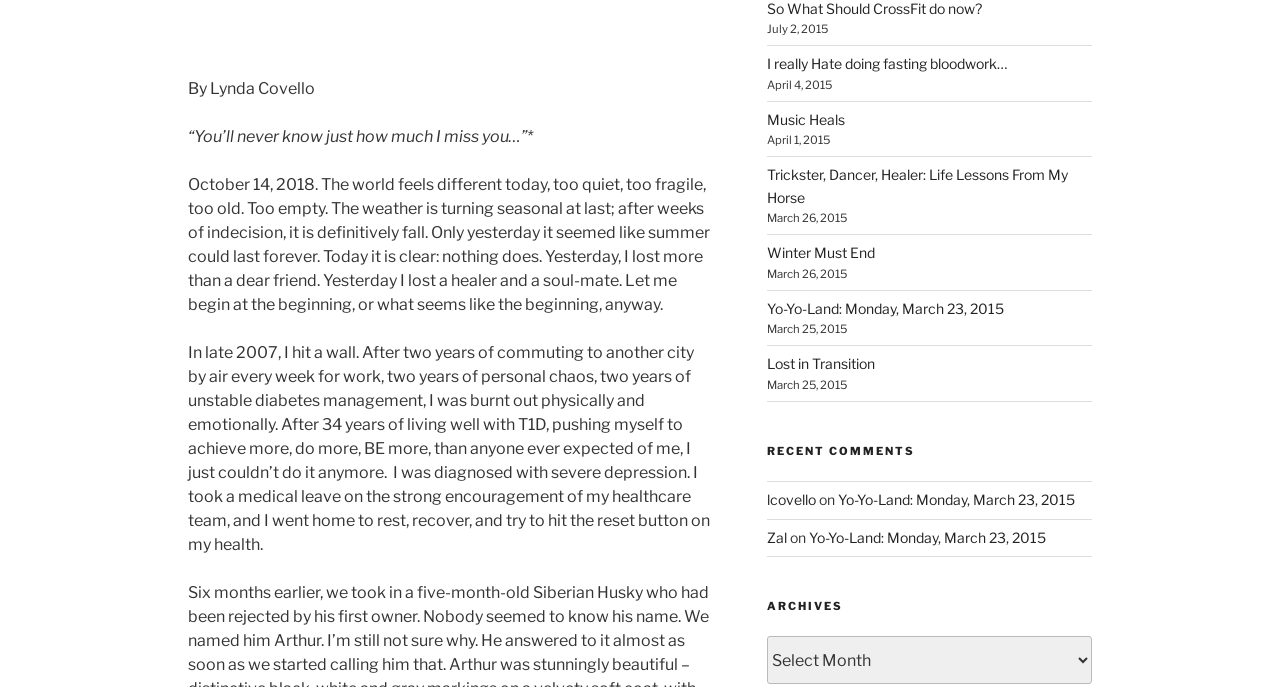Pinpoint the bounding box coordinates of the area that should be clicked to complete the following instruction: "Read the post dated 'October 14, 2018'". The coordinates must be given as four float numbers between 0 and 1, i.e., [left, top, right, bottom].

[0.147, 0.255, 0.555, 0.457]